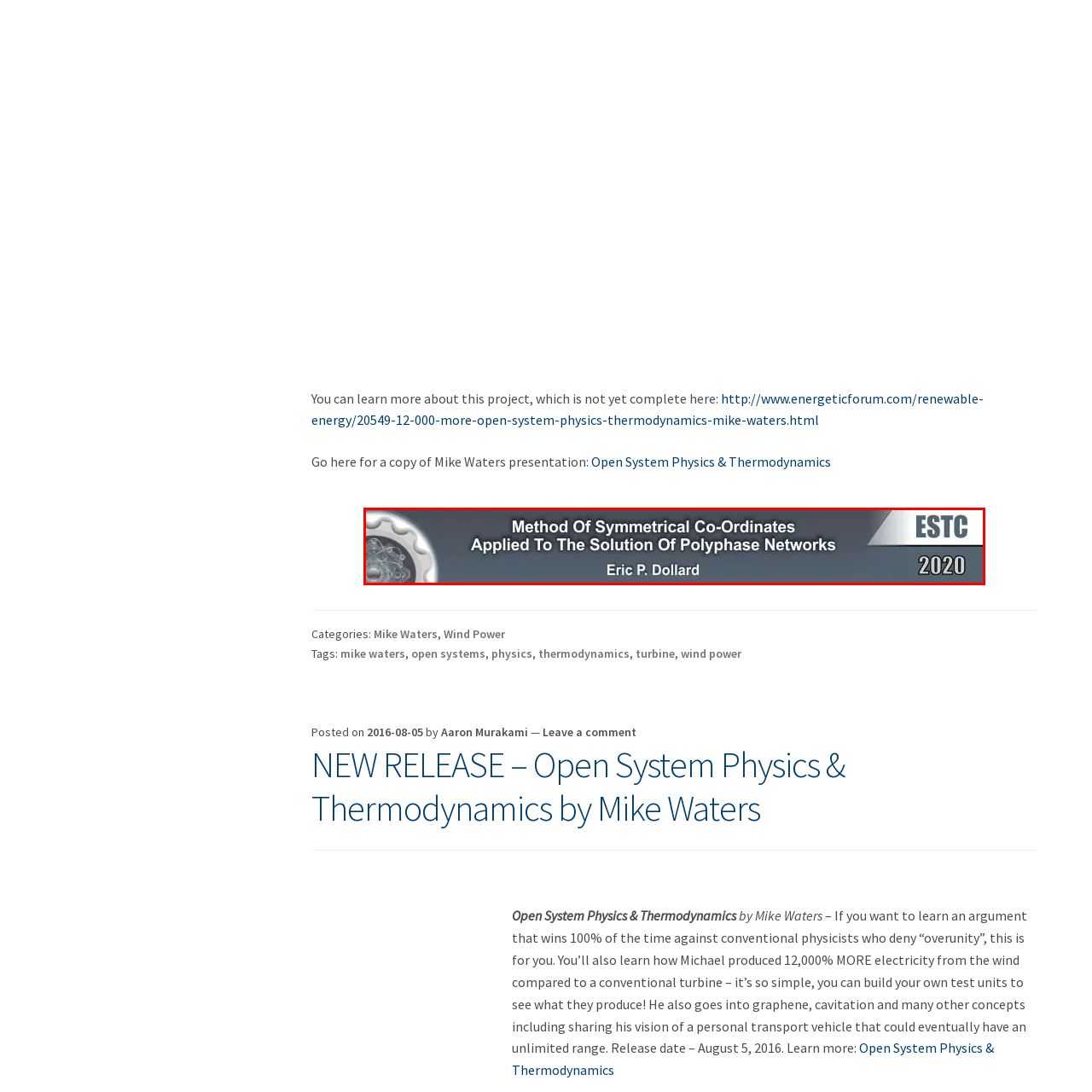Describe in detail what you see in the image highlighted by the red border.

The image features the title and author of a paper titled "Method Of Symmetrical Co-Ordinates Applied To The Solution Of Polyphase Networks," authored by Eric P. Dollard. This publication, indicated by the year 2020, focuses on advanced concepts in electrical engineering and theoretical physics. The design includes a grey background with a stylized gear graphic, symbolizing mechanics and innovation in the field of electrical systems. The title is prominently displayed in a bold white font, ensuring it captures attention and conveys the significance of the work.